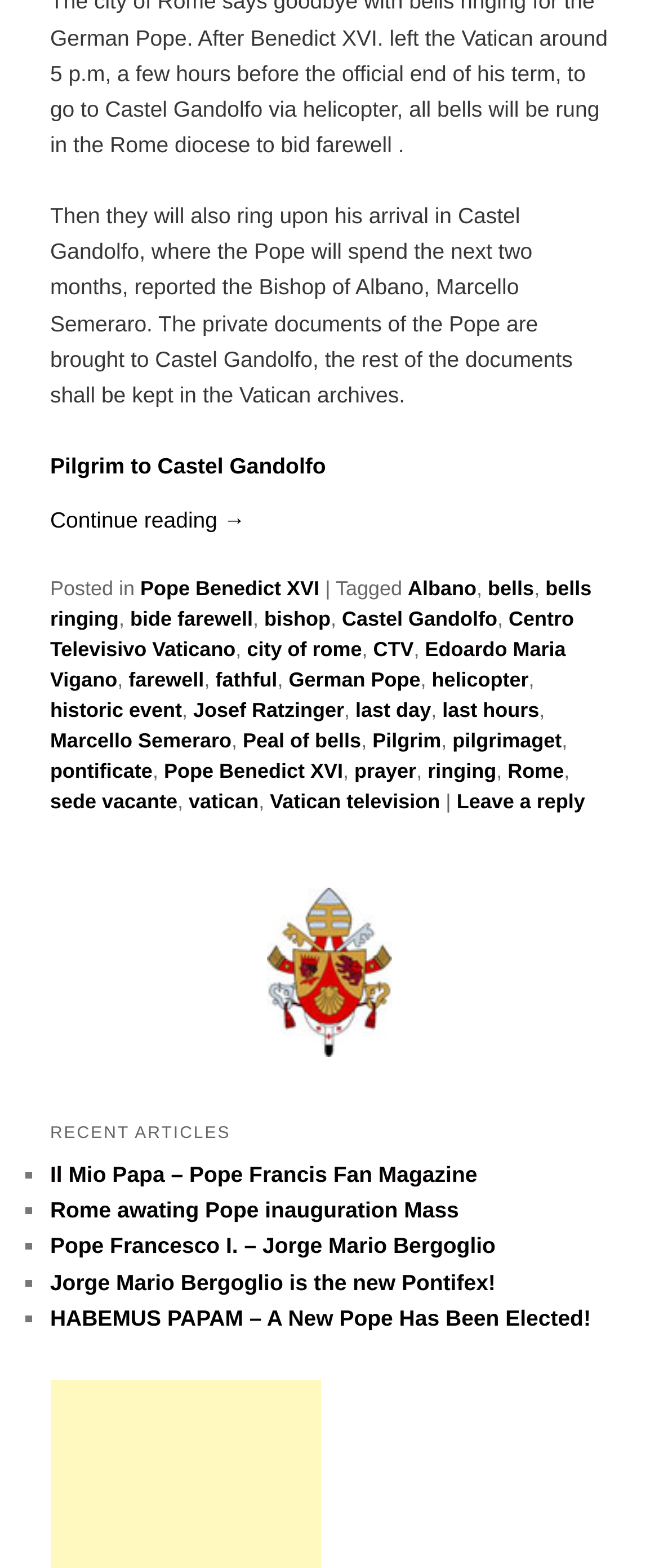Provide the bounding box coordinates for the UI element that is described as: "bishop".

[0.401, 0.387, 0.502, 0.402]